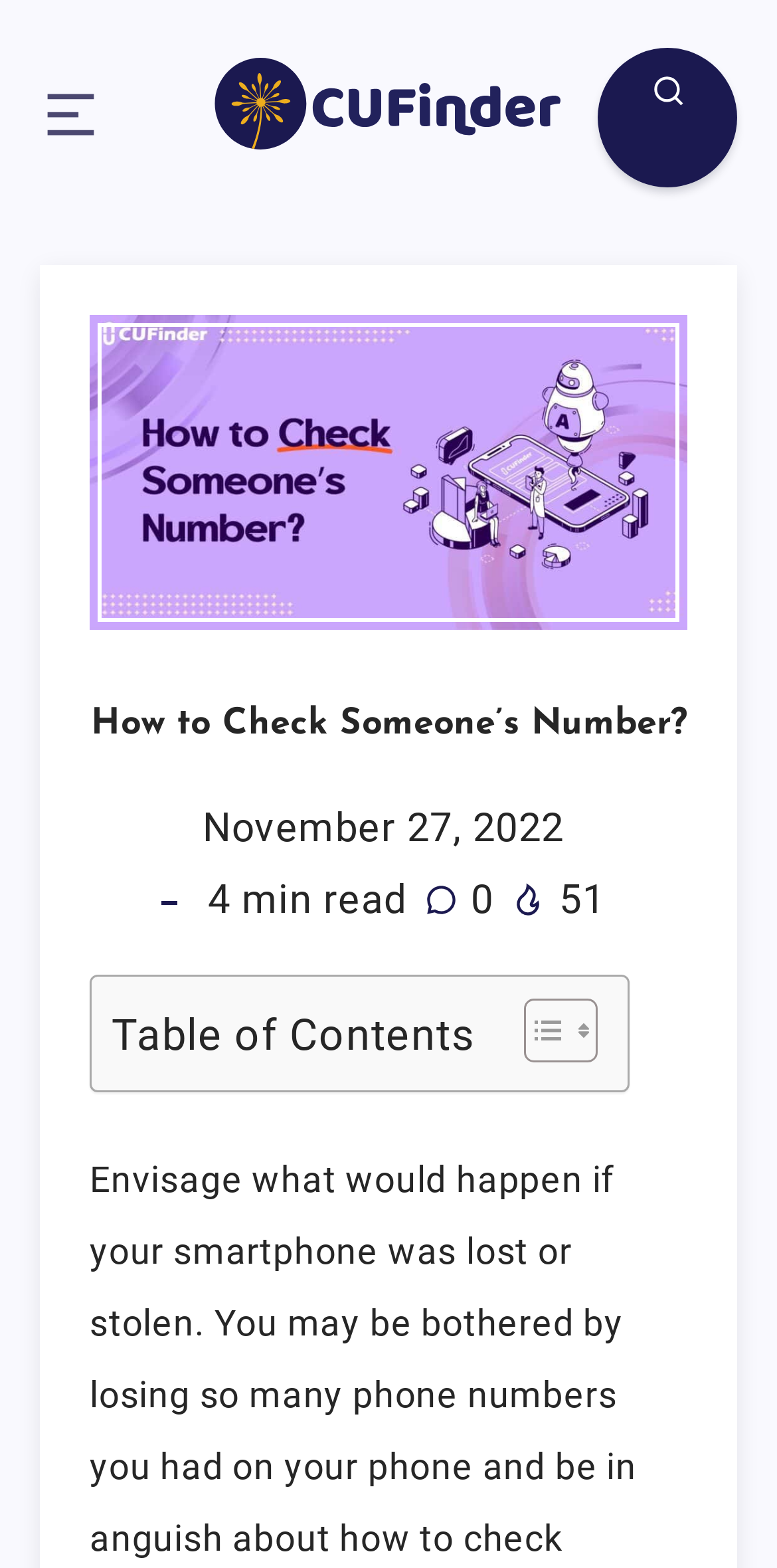Give a one-word or one-phrase response to the question:
Can I search on this blog?

Yes